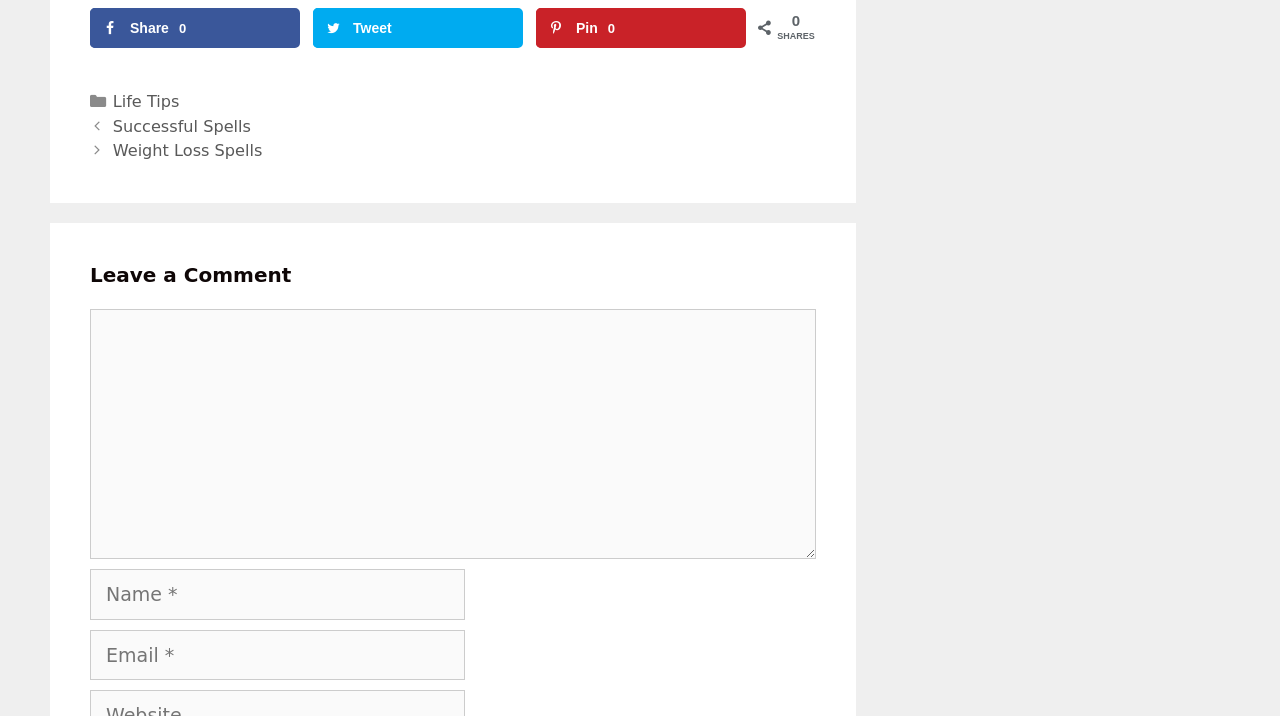Determine the bounding box coordinates of the clickable region to follow the instruction: "Tweet about this".

[0.245, 0.011, 0.409, 0.067]